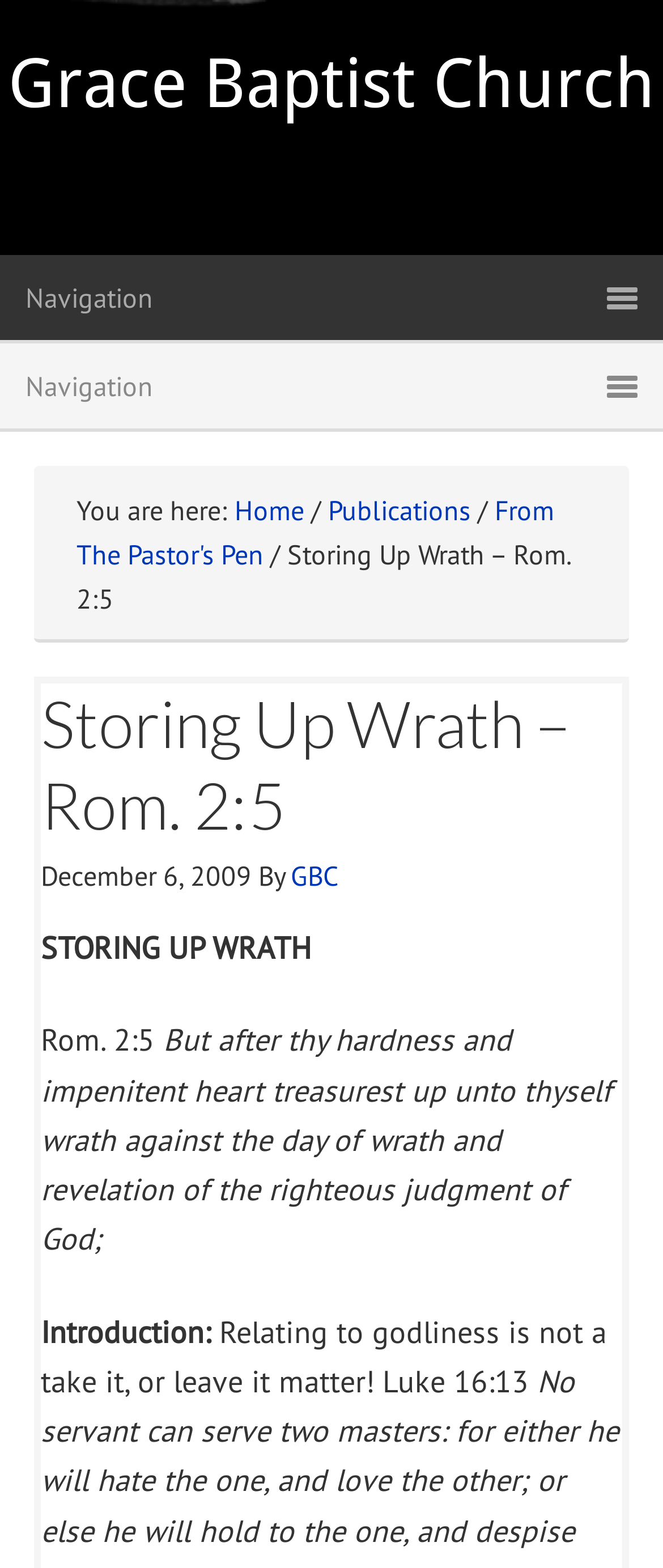Please examine the image and answer the question with a detailed explanation:
What is the name of the church?

The name of the church can be found in the link at the top of the webpage, which says 'Grace Baptist Church'.